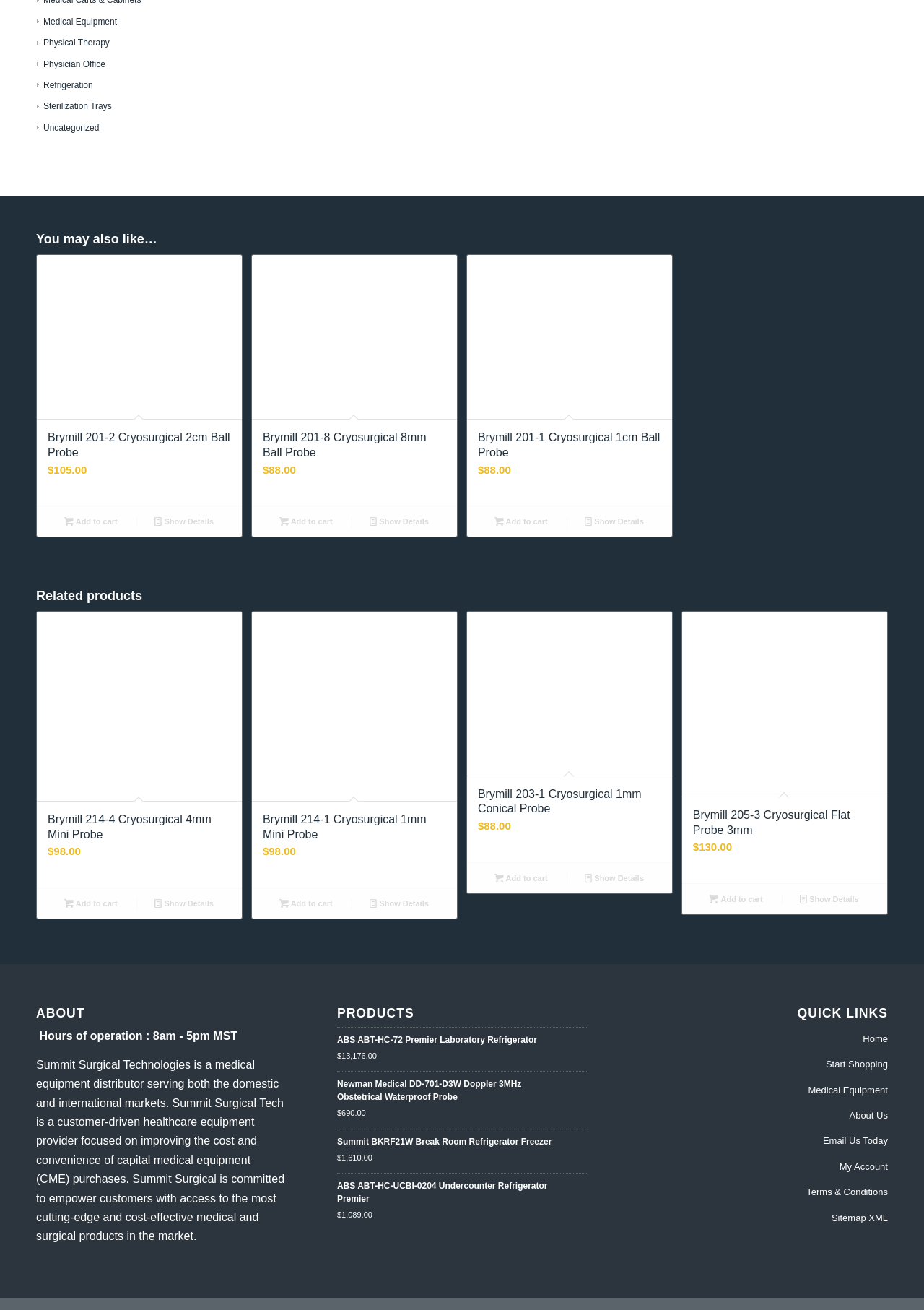What is the price of the Brymill 201-2 Cryosurgical 2cm Ball Probe?
Answer the question with just one word or phrase using the image.

$105.00